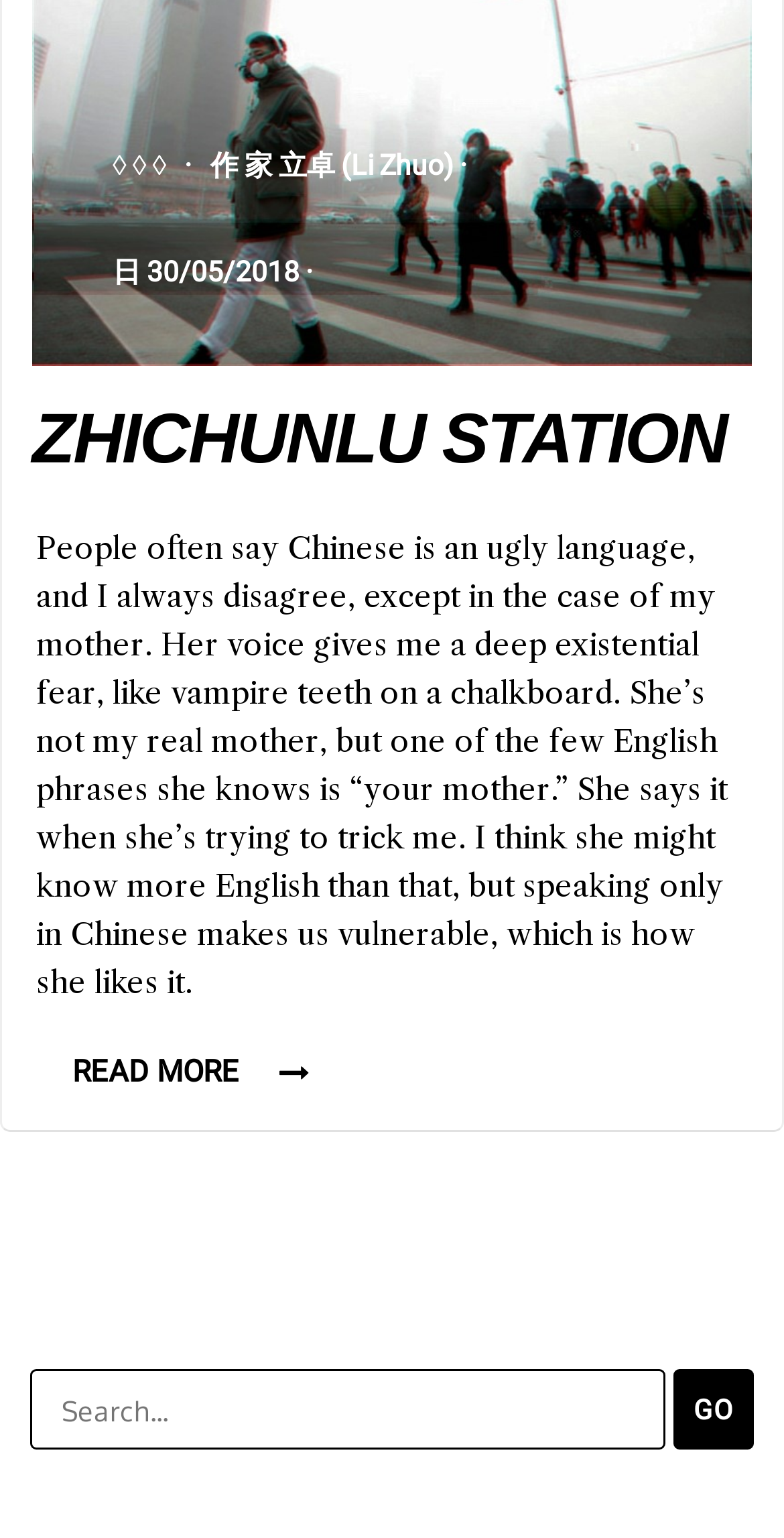Respond to the following query with just one word or a short phrase: 
What is the date of the article?

30/05/2018